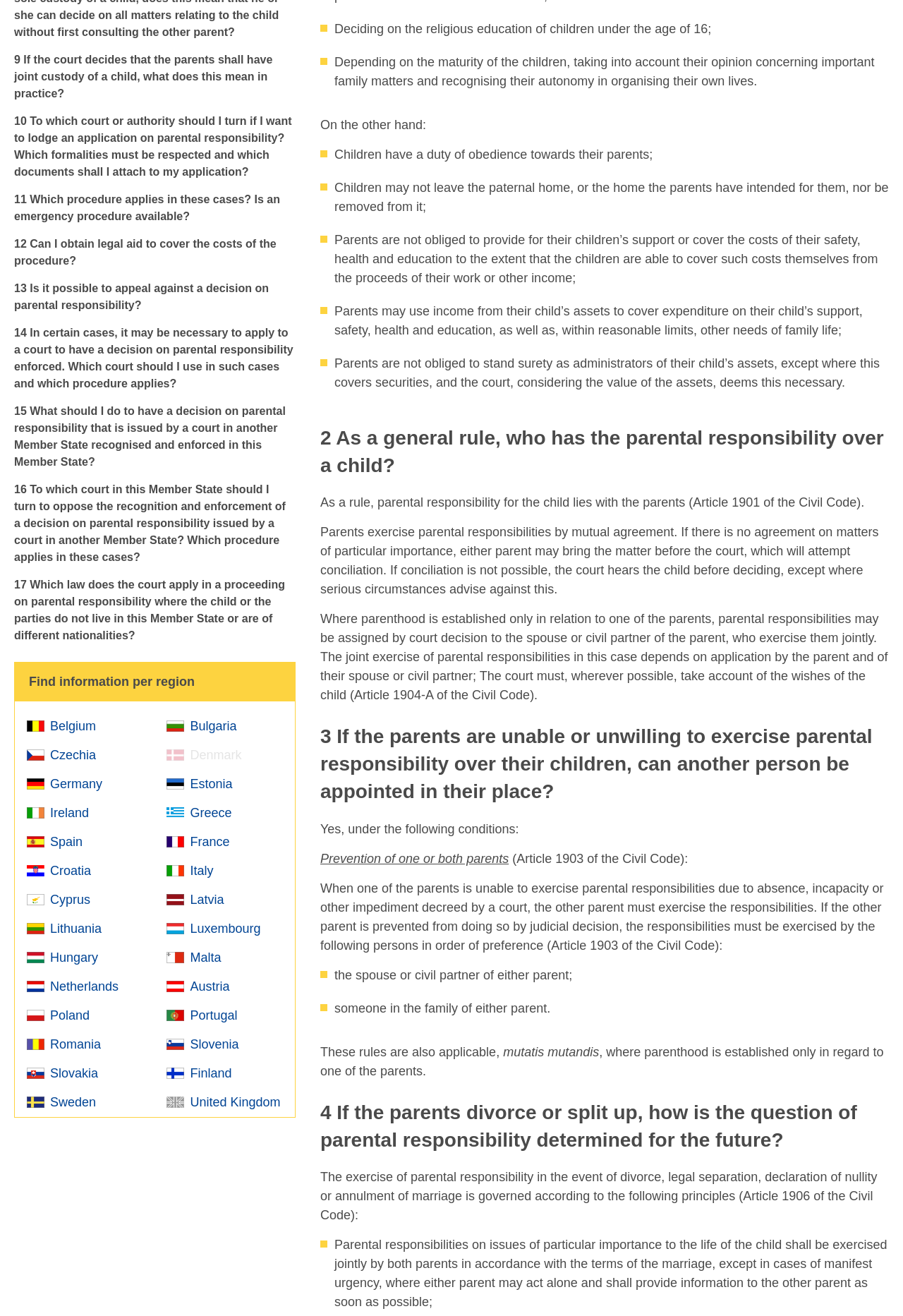Give a one-word or short phrase answer to this question: 
What is the purpose of the 'Find information per region' section?

To provide regional information